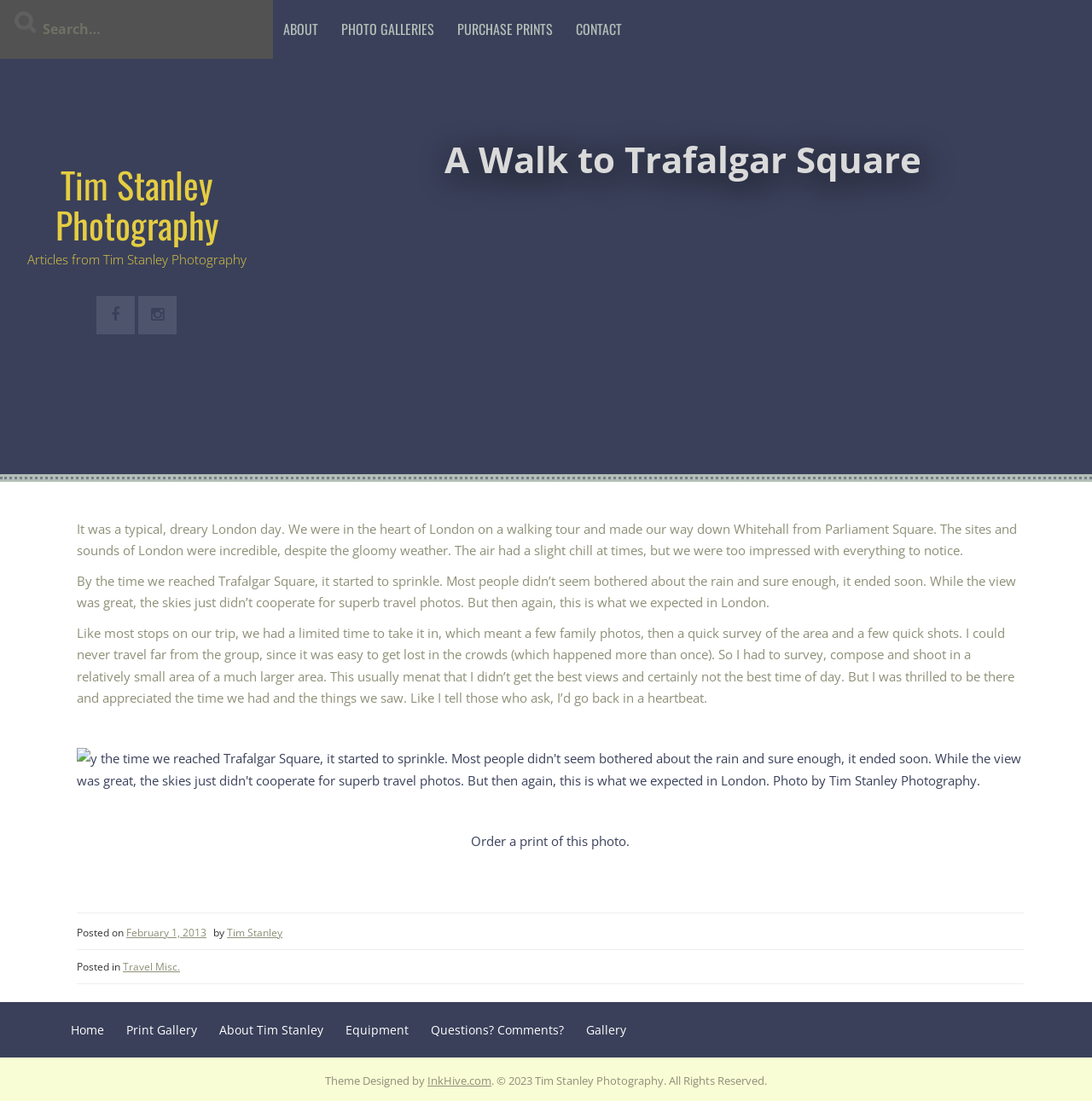What is the name of the square mentioned in the article?
Based on the screenshot, provide your answer in one word or phrase.

Trafalgar Square